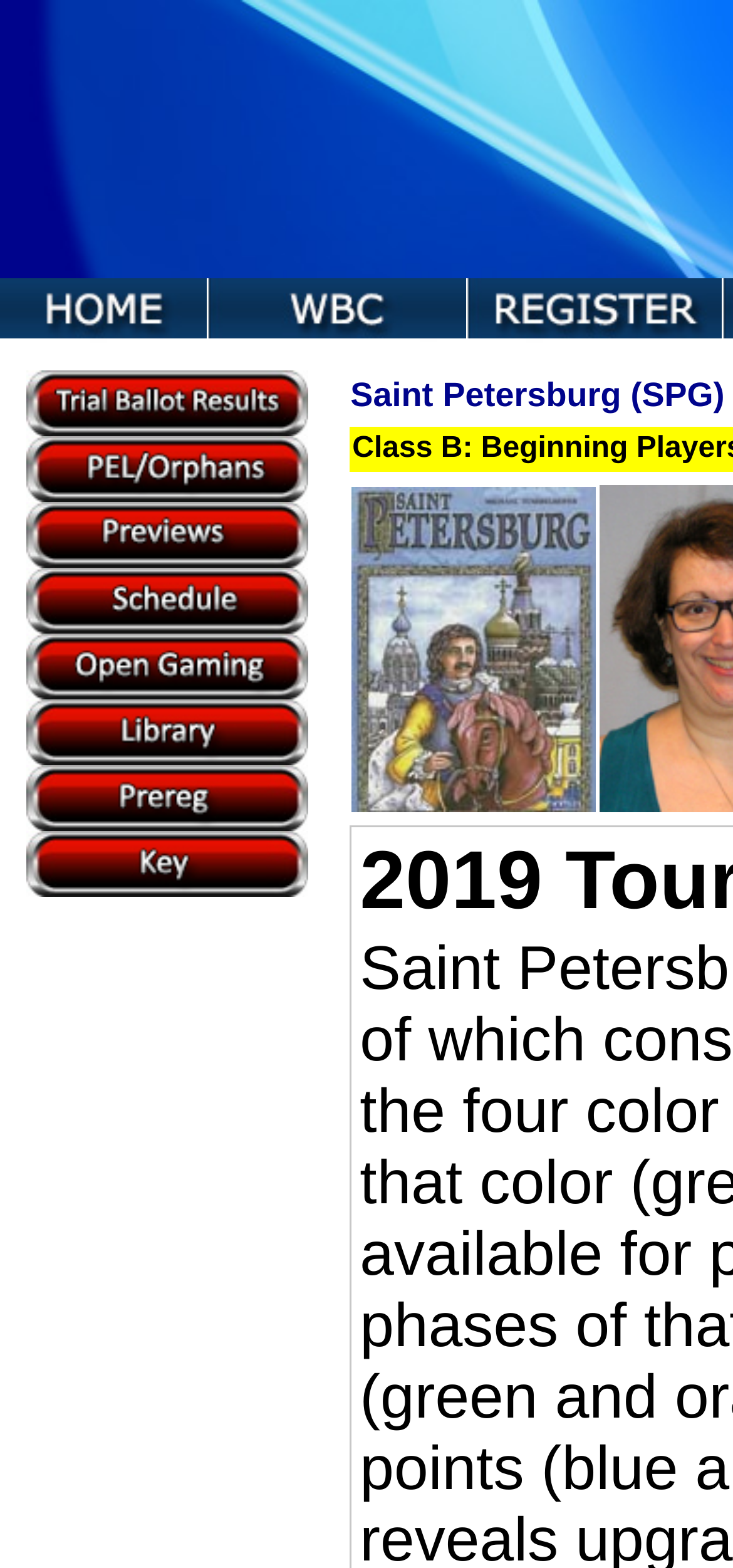Please locate the bounding box coordinates of the element's region that needs to be clicked to follow the instruction: "Click on Trial Ballot Results". The bounding box coordinates should be provided as four float numbers between 0 and 1, i.e., [left, top, right, bottom].

[0.037, 0.263, 0.421, 0.283]